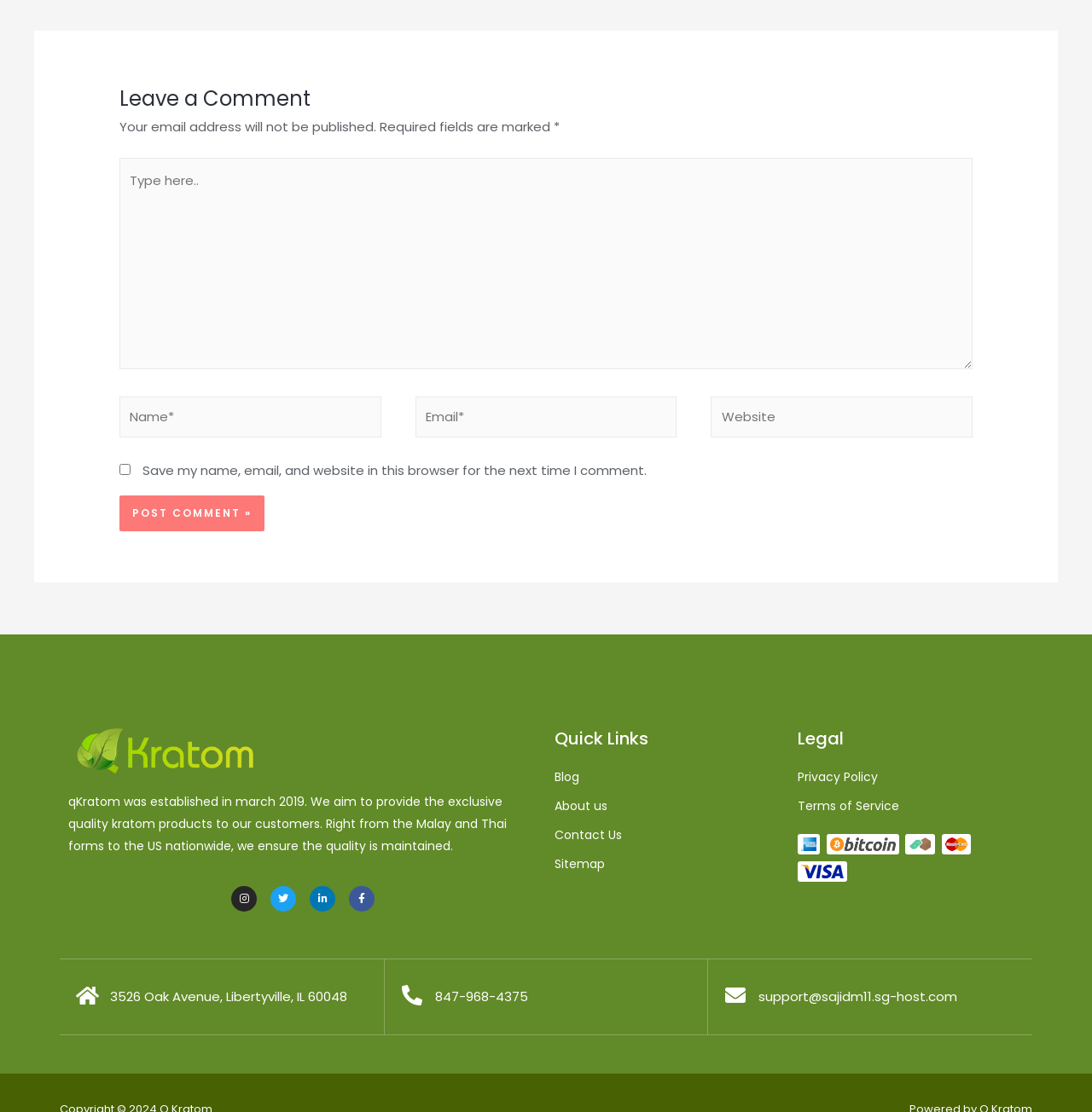Answer the question in a single word or phrase:
What is the phone number of the company?

847-968-4375